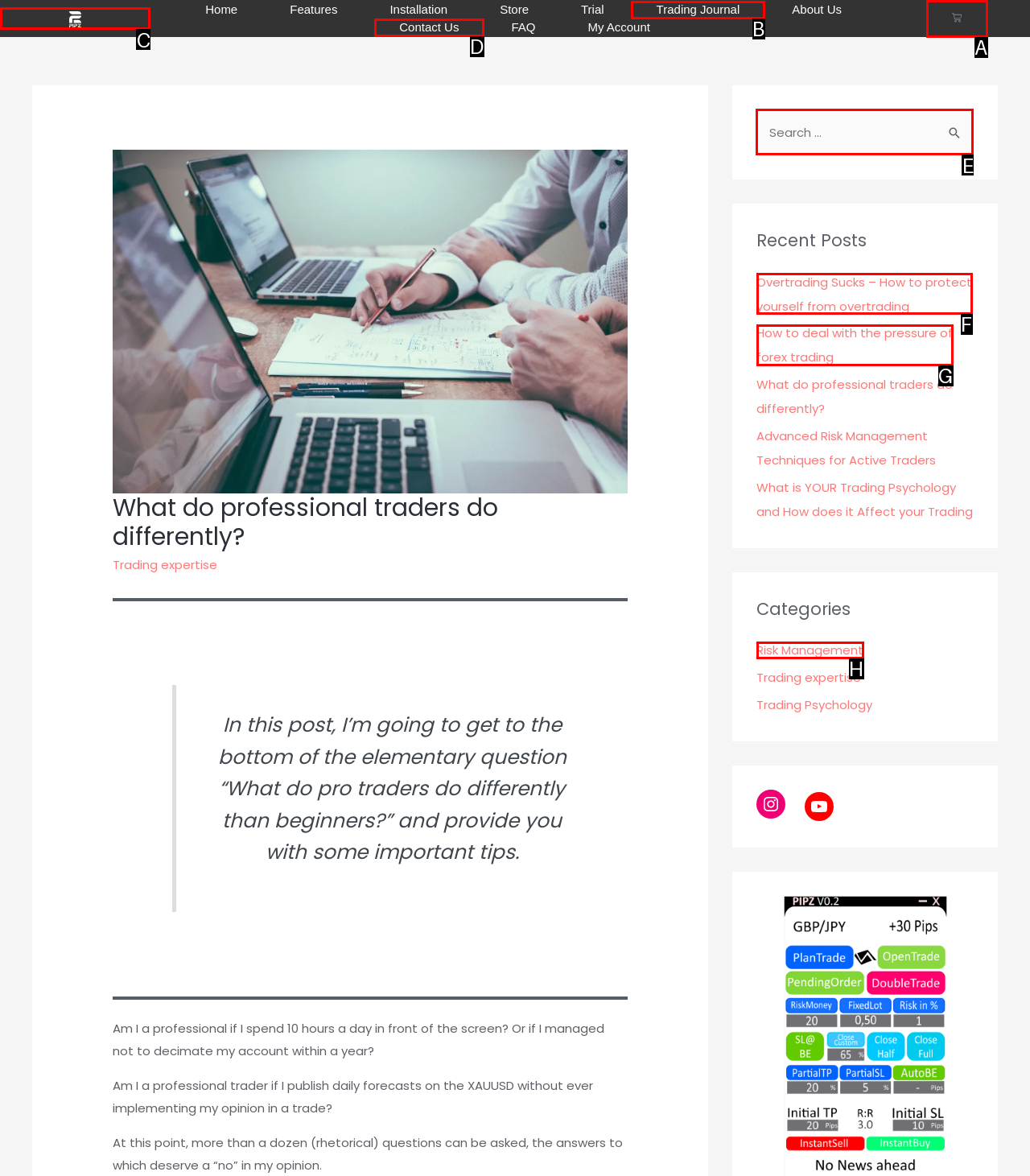Which lettered option should I select to achieve the task: Search for something according to the highlighted elements in the screenshot?

E